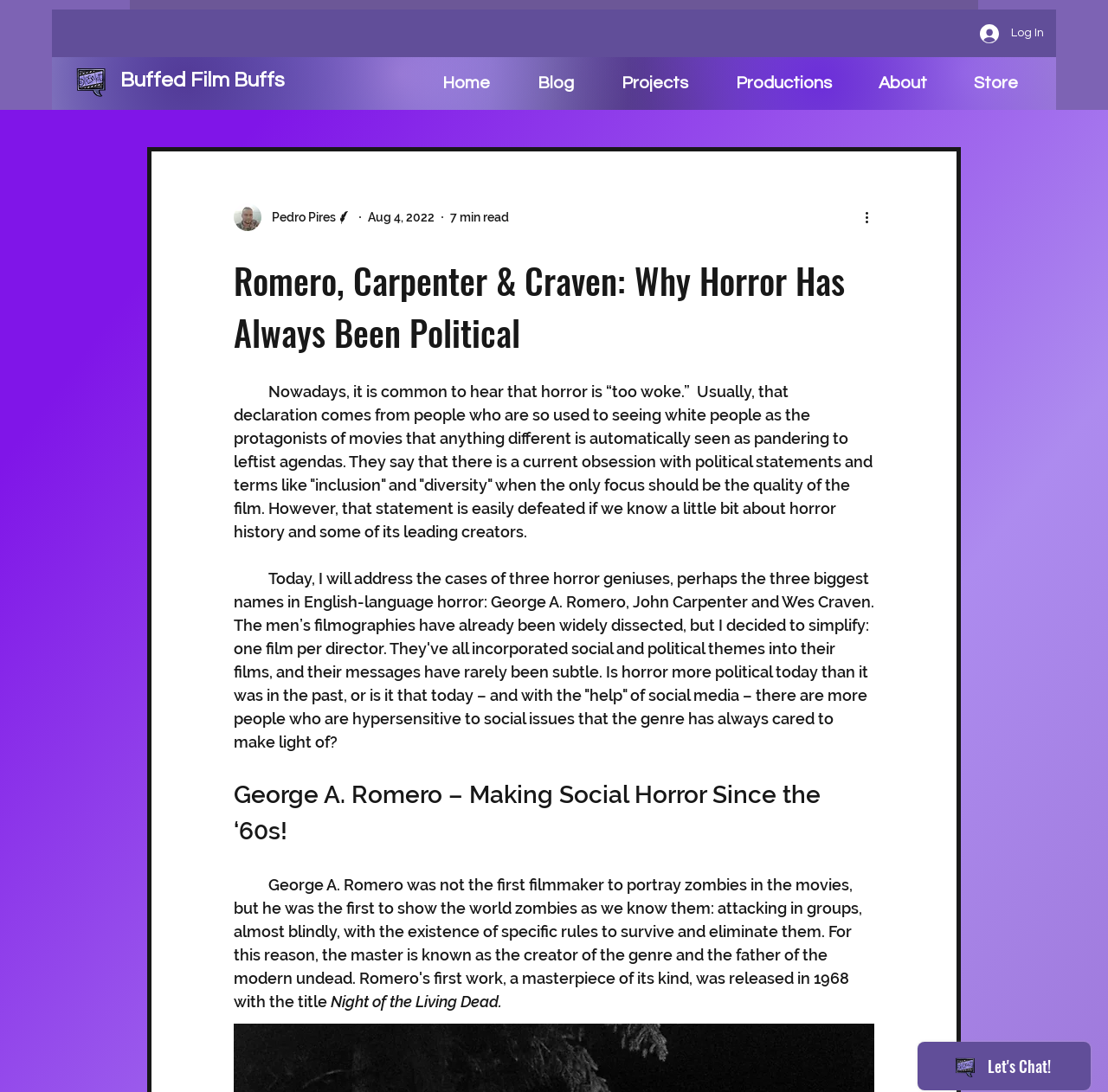What is the name of the first movie mentioned in the article?
Identify the answer in the screenshot and reply with a single word or phrase.

Night of the Living Dead